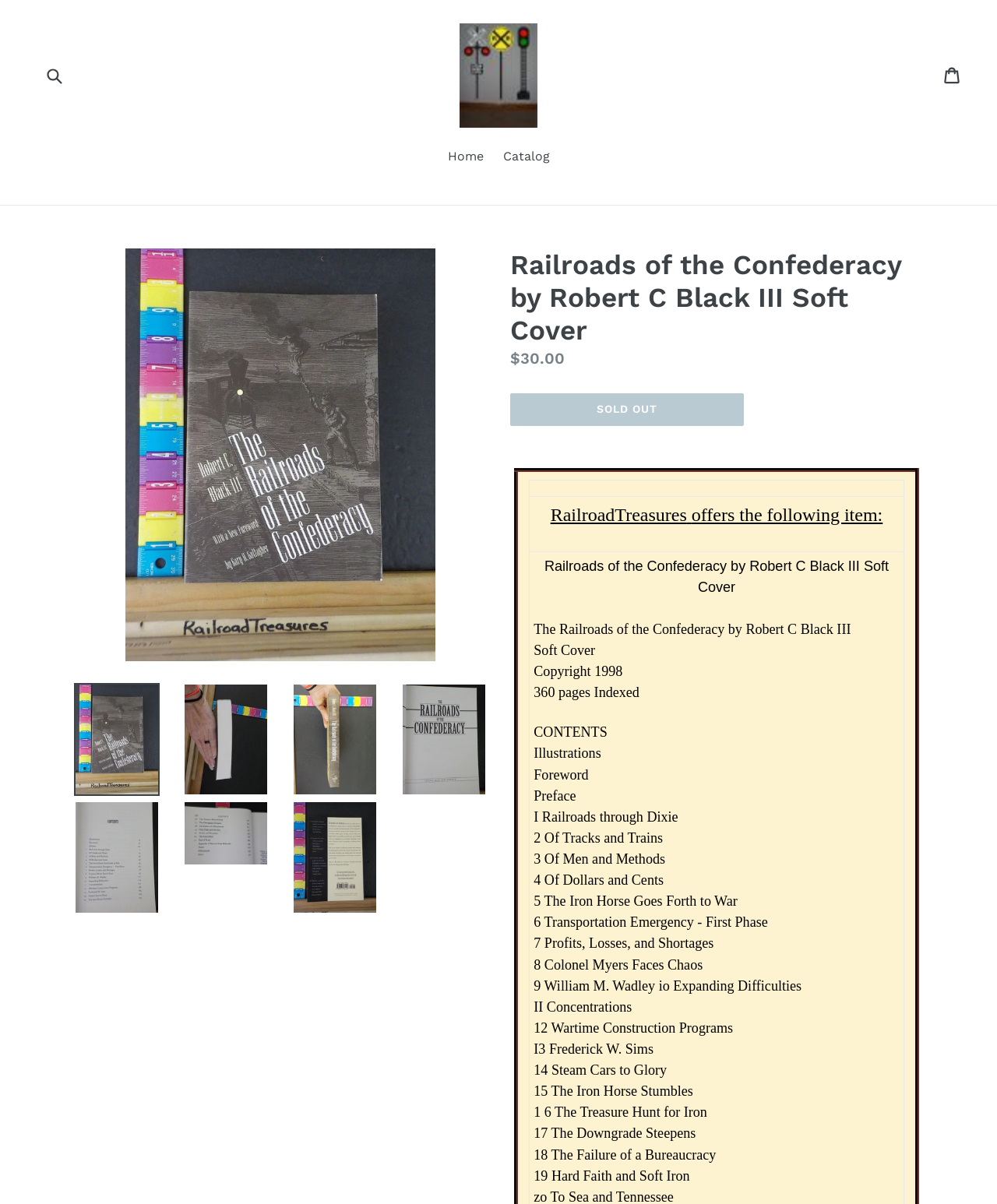What is the name of the book?
Please provide a comprehensive answer based on the information in the image.

The name of the book can be found in the heading element with the text 'Railroads of the Confederacy by Robert C Black III Soft Cover' and also in the multiple link elements with the same text.